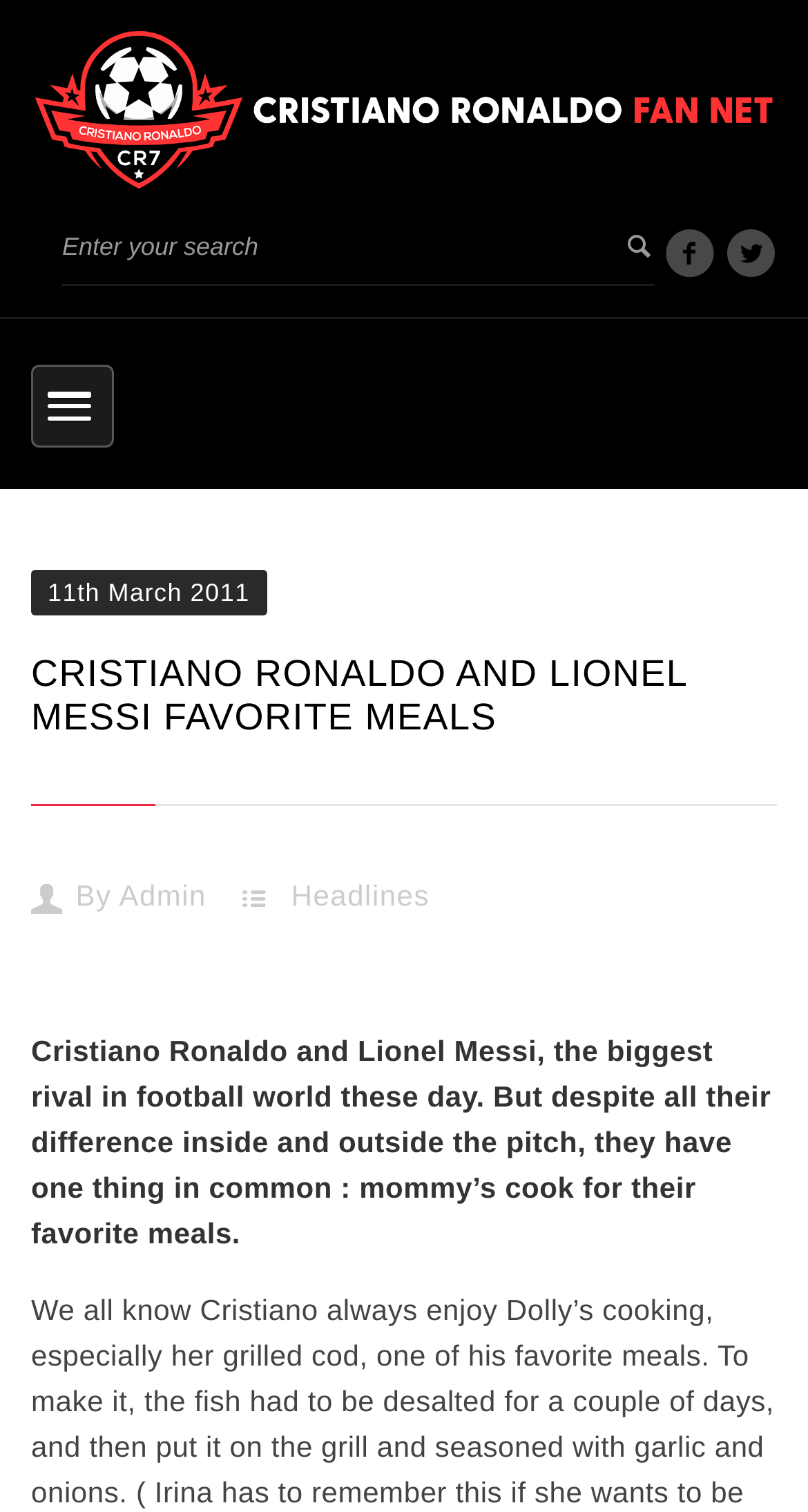Please analyze the image and give a detailed answer to the question:
What is the topic of the article?

The topic of the article can be inferred from the heading and the article text, which discusses the favorite meals of Cristiano Ronaldo and Lionel Messi.